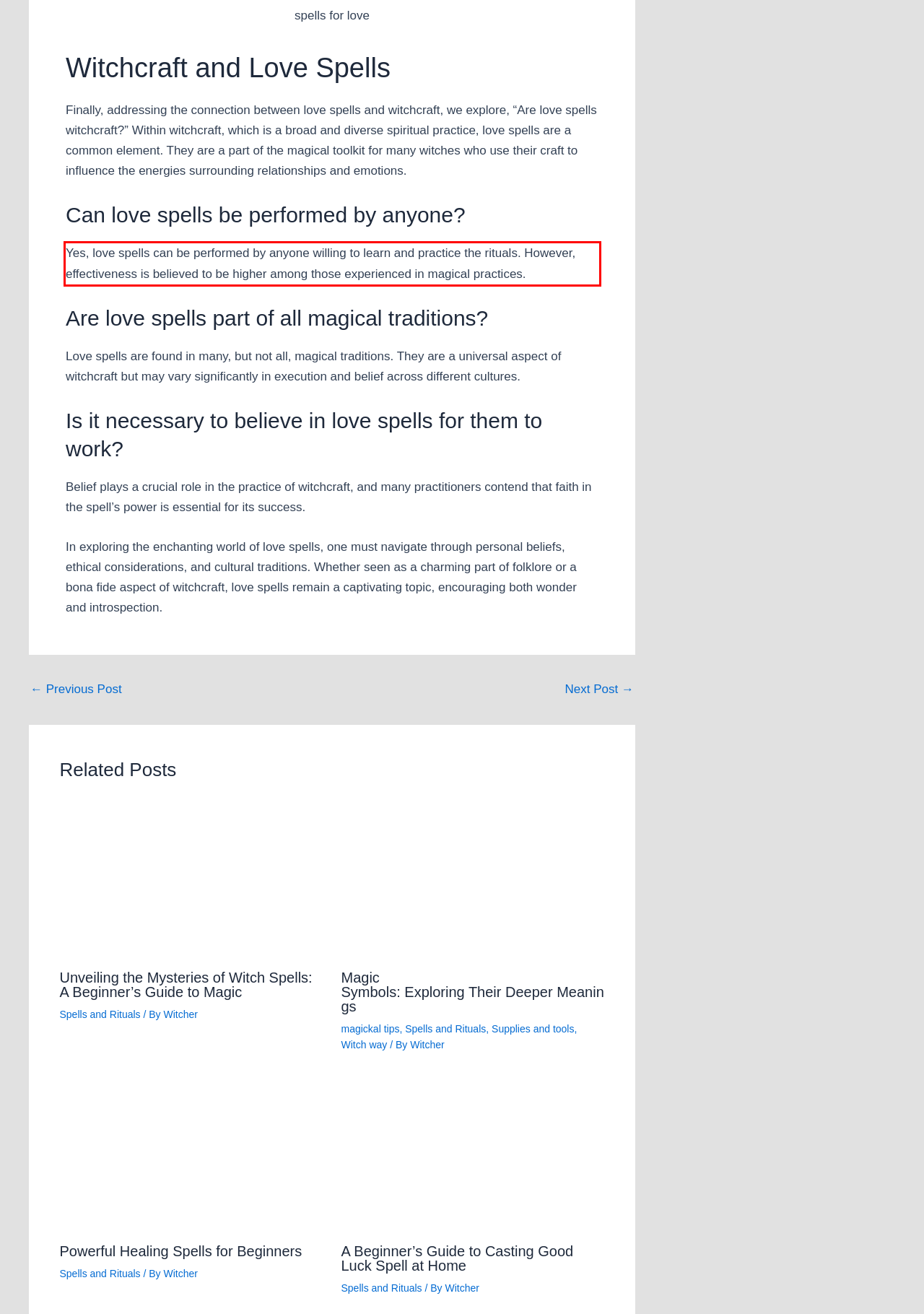Please identify the text within the red rectangular bounding box in the provided webpage screenshot.

Yes, love spells can be performed by anyone willing to learn and practice the rituals. However, effectiveness is believed to be higher among those experienced in magical practices.